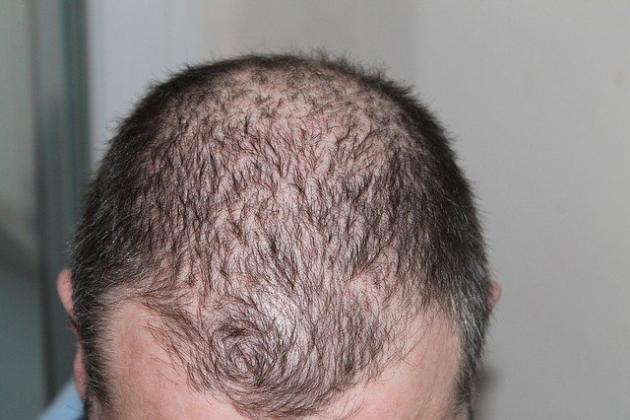Provide a one-word or short-phrase response to the question:
What is the purpose of laser caps in treating hair loss?

stimulate hair growth and improve scalp health